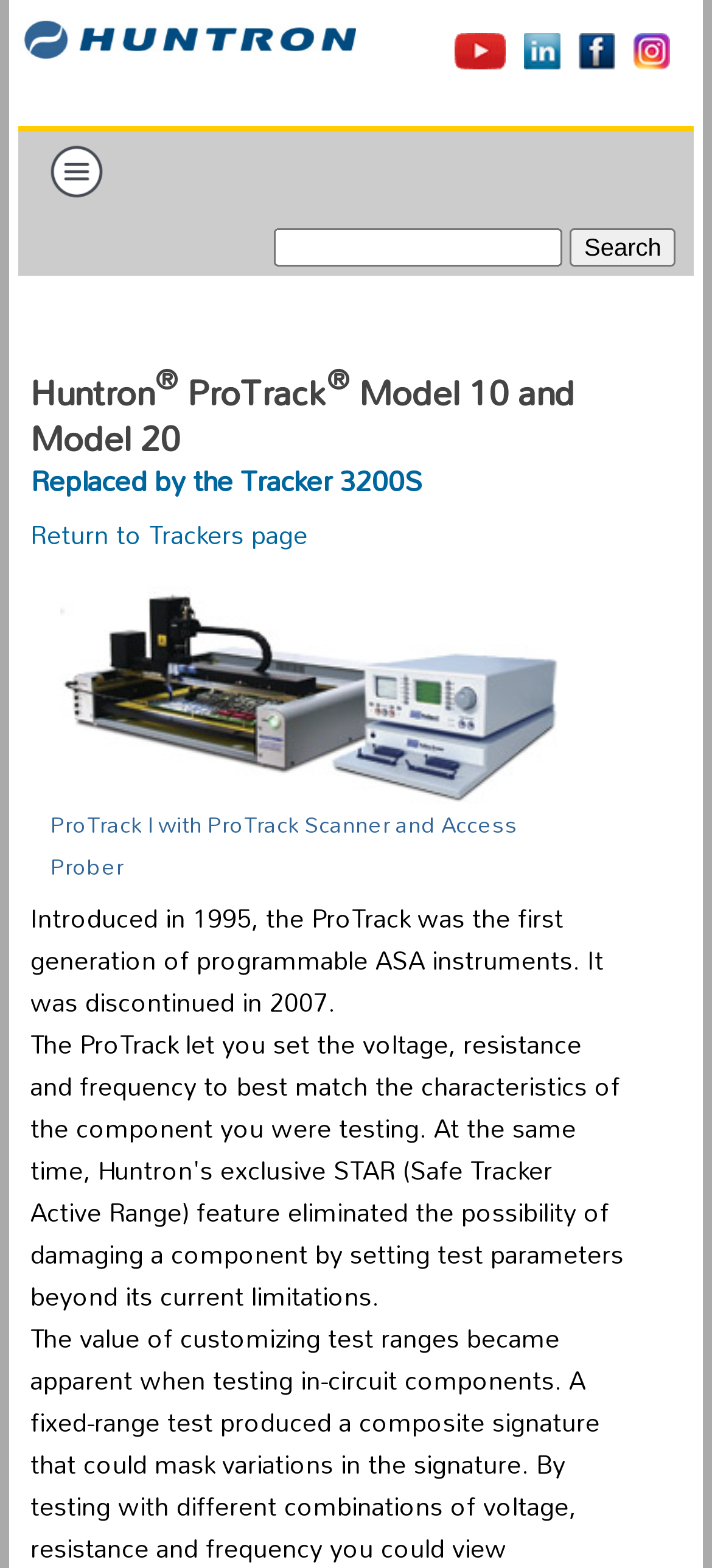Predict the bounding box coordinates for the UI element described as: "Replaced by the Tracker 3200S". The coordinates should be four float numbers between 0 and 1, presented as [left, top, right, bottom].

[0.043, 0.288, 0.594, 0.325]